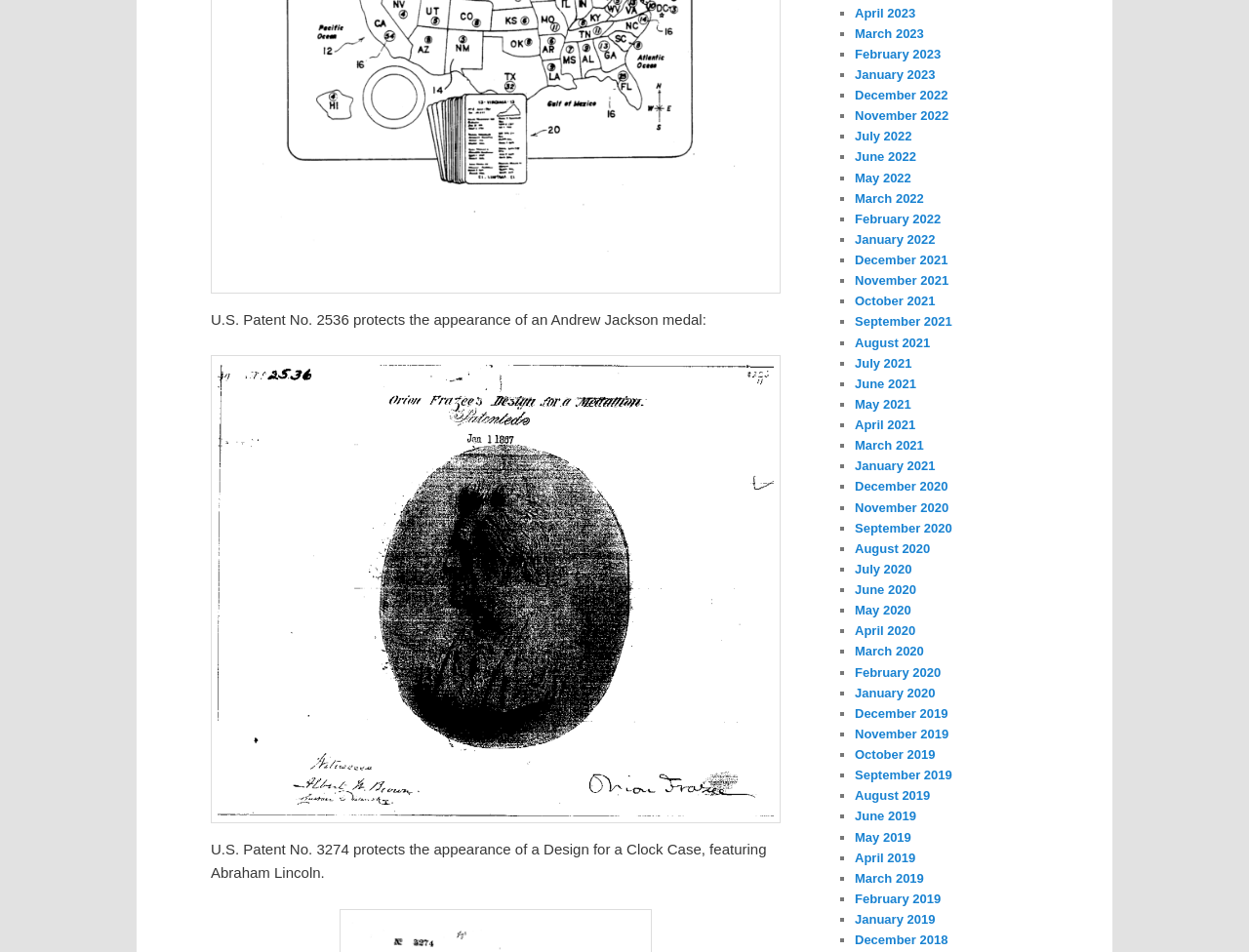Determine the bounding box for the UI element described here: "March 2020".

[0.684, 0.677, 0.74, 0.692]